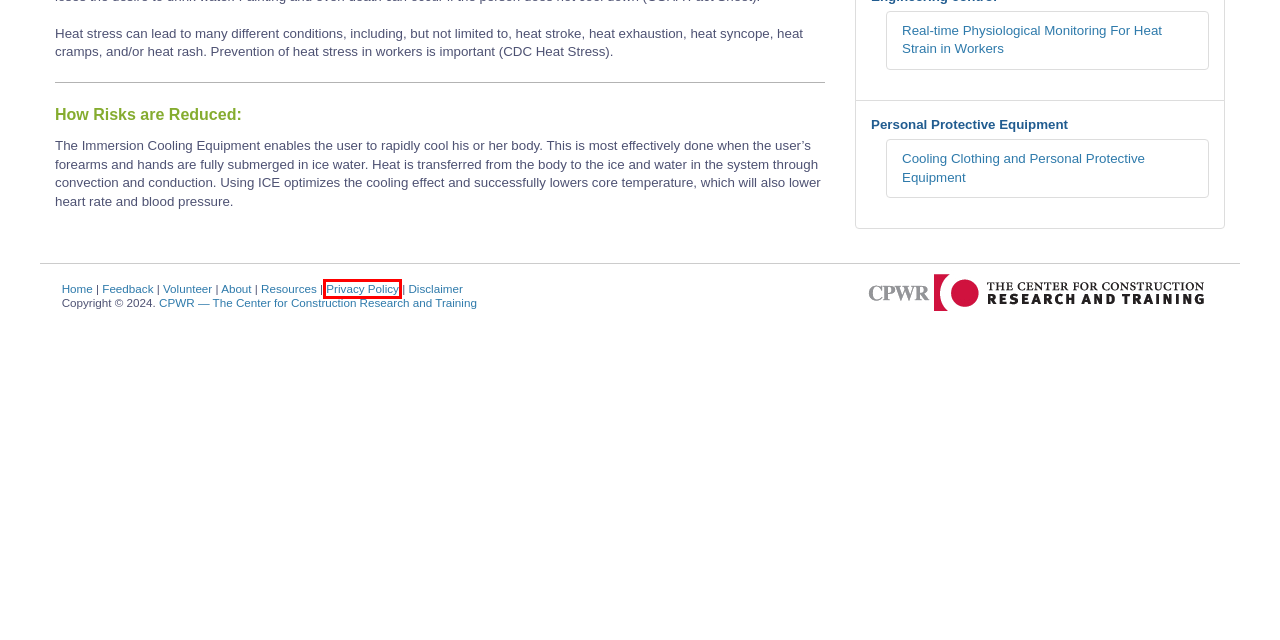Examine the screenshot of a webpage featuring a red bounding box and identify the best matching webpage description for the new page that results from clicking the element within the box. Here are the options:
A. Resources |  Construction Solutions
B. CPWR | A world leader in construction safety and health research and training
C. Solution |  Real-time Physiological Monitoring For Heat Strain in Workers |  Construction Solutions
D. |  Construction Solutions
E. Solution |  Cooling Clothing and Personal Protective Equipment |  Construction Solutions
F. Construction Solutions
G. About |  Construction Solutions
H. Solution |  Heat Stress Program |  Construction Solutions

D